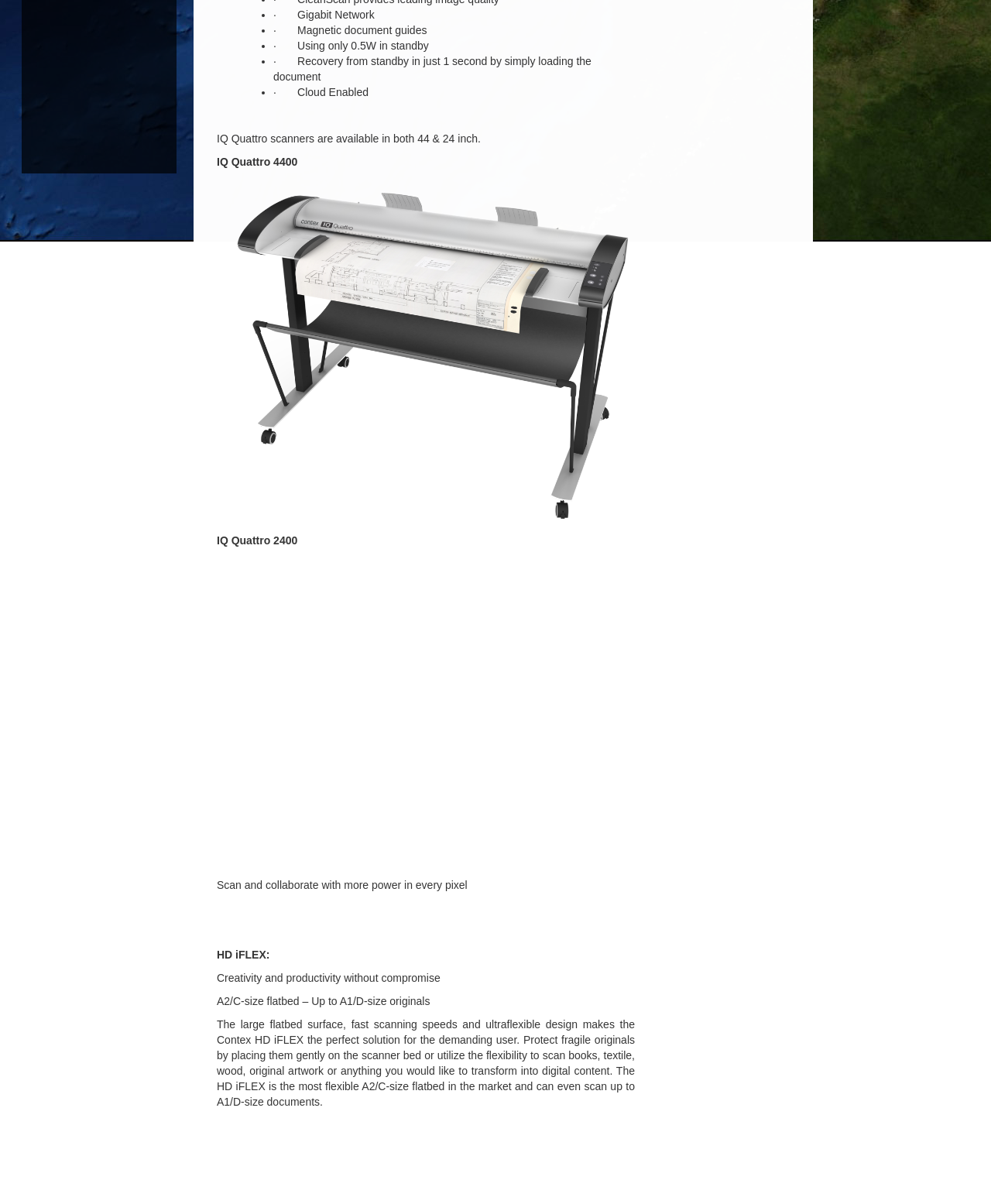Locate the bounding box coordinates for the element described below: "Manufacturers News". The coordinates must be four float values between 0 and 1, formatted as [left, top, right, bottom].

None